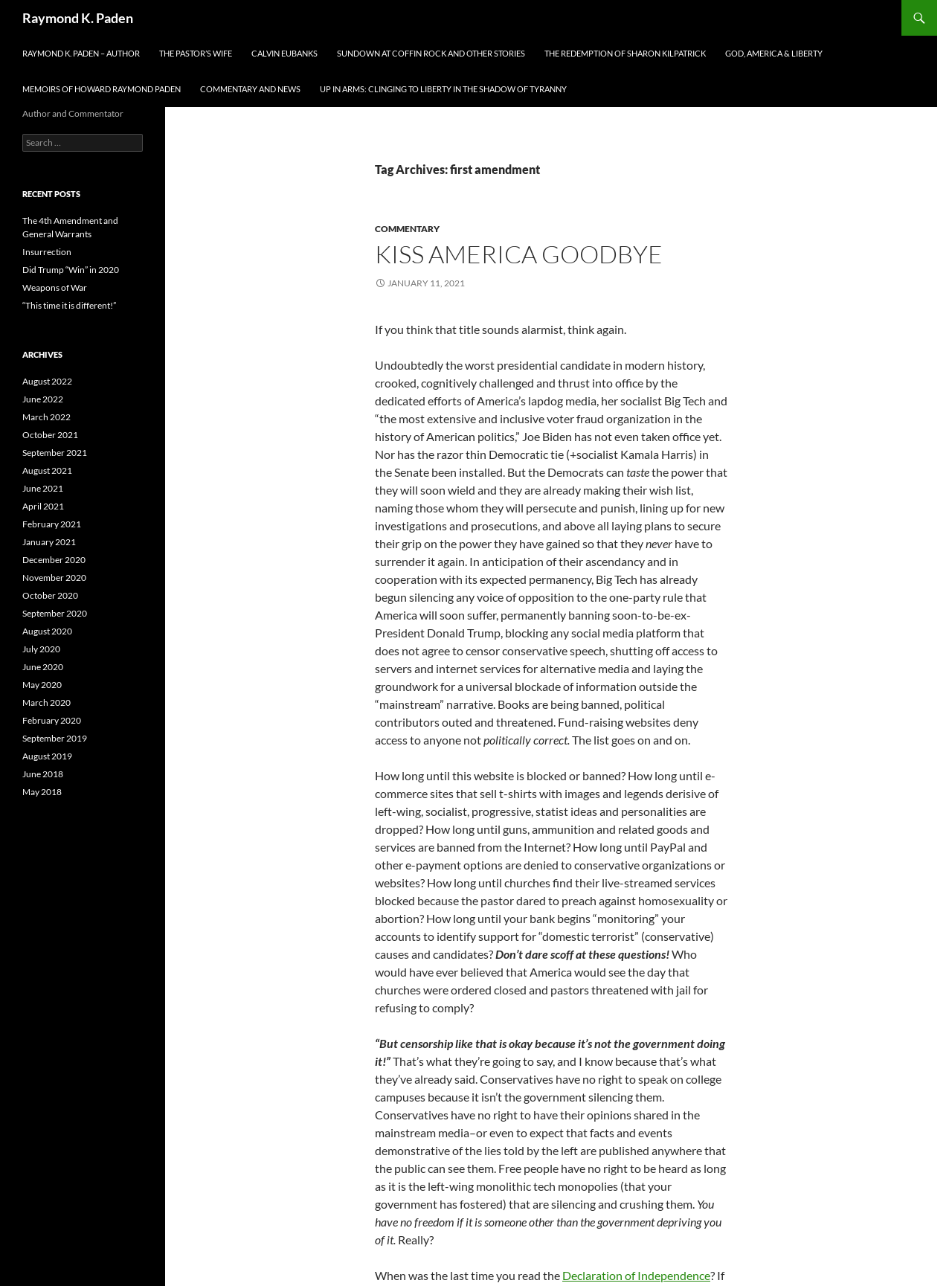Please give a concise answer to this question using a single word or phrase: 
What is the date of the article?

JANUARY 11, 2021